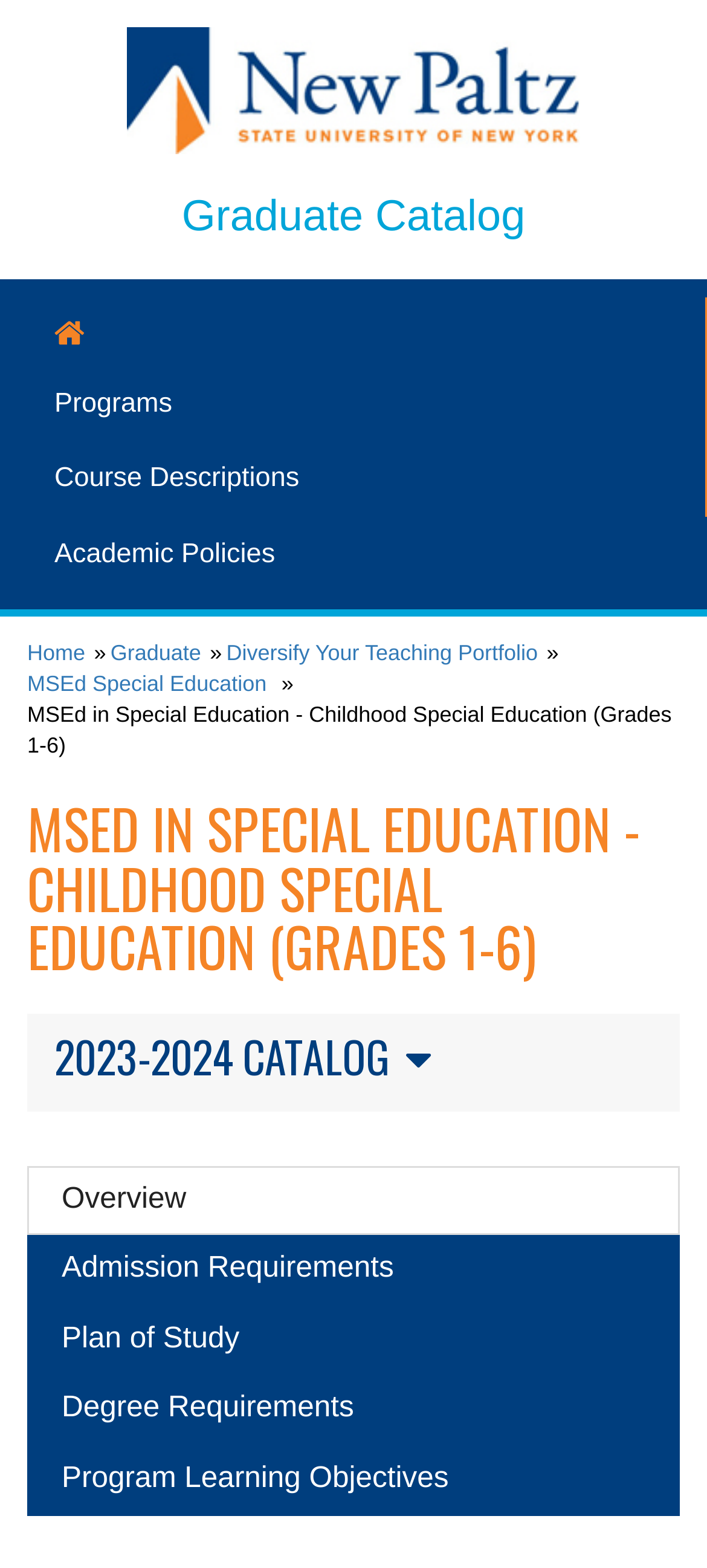Locate the bounding box coordinates of the clickable part needed for the task: "visit admission requirements page".

[0.038, 0.788, 0.962, 0.833]